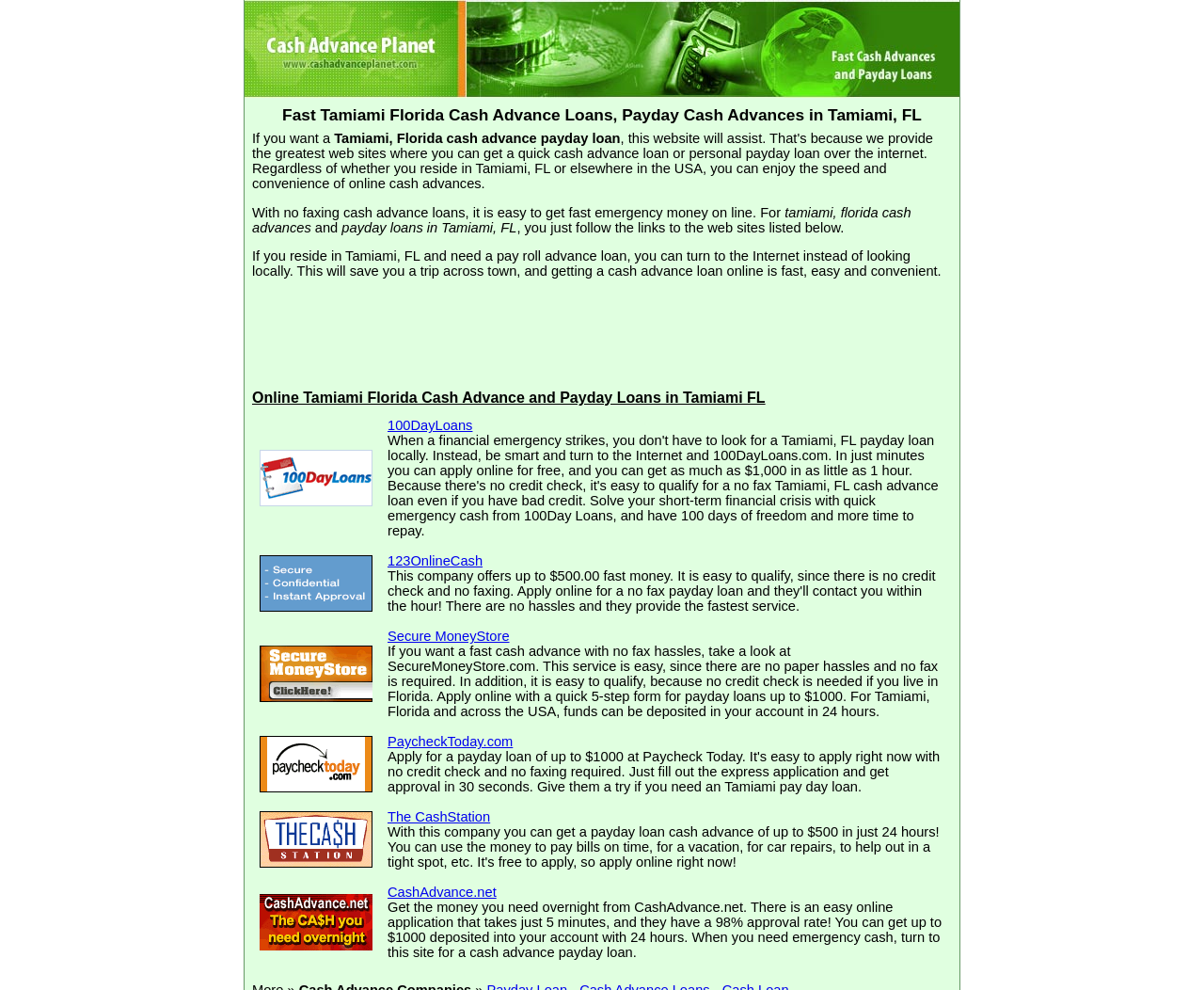Provide a thorough summary of the webpage.

The webpage is about cash advance loans and payday loans in Tamiami, Florida. At the top, there is a heading that reads "Fast Tamiami Florida Cash Advance Loans, Payday Cash Advances in Tamiami, FL". Below this heading, there is an advertisement iframe. 

The main content of the webpage is organized into a table with multiple rows. Each row contains two columns, with a link to a cash advance or payday loan service on the left and a brief description of the service on the right. There are seven rows in total, each promoting a different service. 

The services listed include 100DayLoans, Cash Advance Payday Loans, 123OnlineCash, Secure MoneyStore, PaycheckToday.com, The CashStation, and CashAdvance.net. Each service description explains the benefits of using their cash advance or payday loan service, such as easy qualification, no credit check, and fast deposit of funds into the user's account. 

There are also images associated with each link, likely logos or icons representing the respective services. The images are positioned above or next to the corresponding links. Overall, the webpage appears to be a directory or aggregator of cash advance and payday loan services available in Tamiami, Florida.